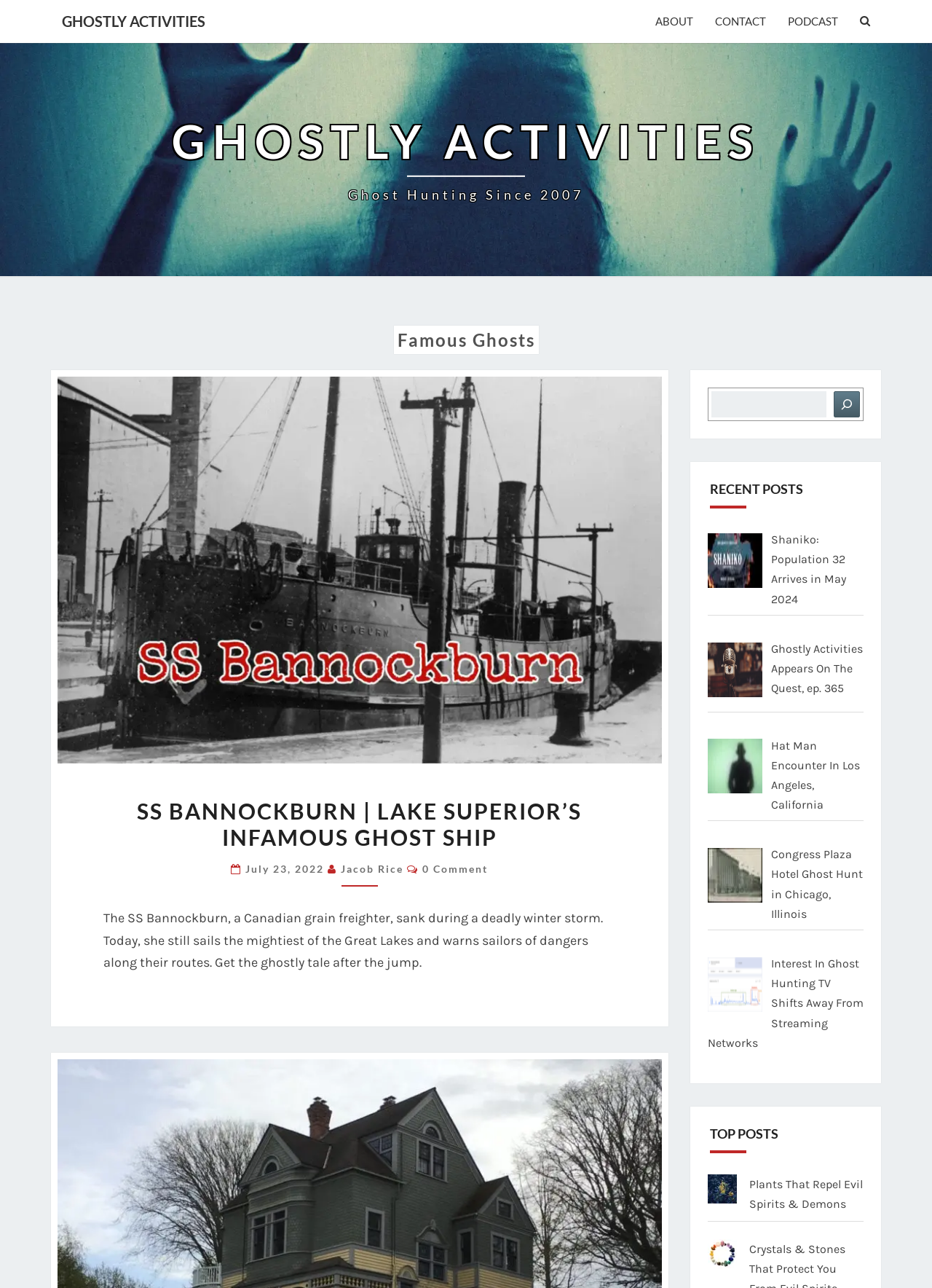Identify the bounding box coordinates of the part that should be clicked to carry out this instruction: "Search for ghostly activities".

[0.922, 0.01, 0.967, 0.032]